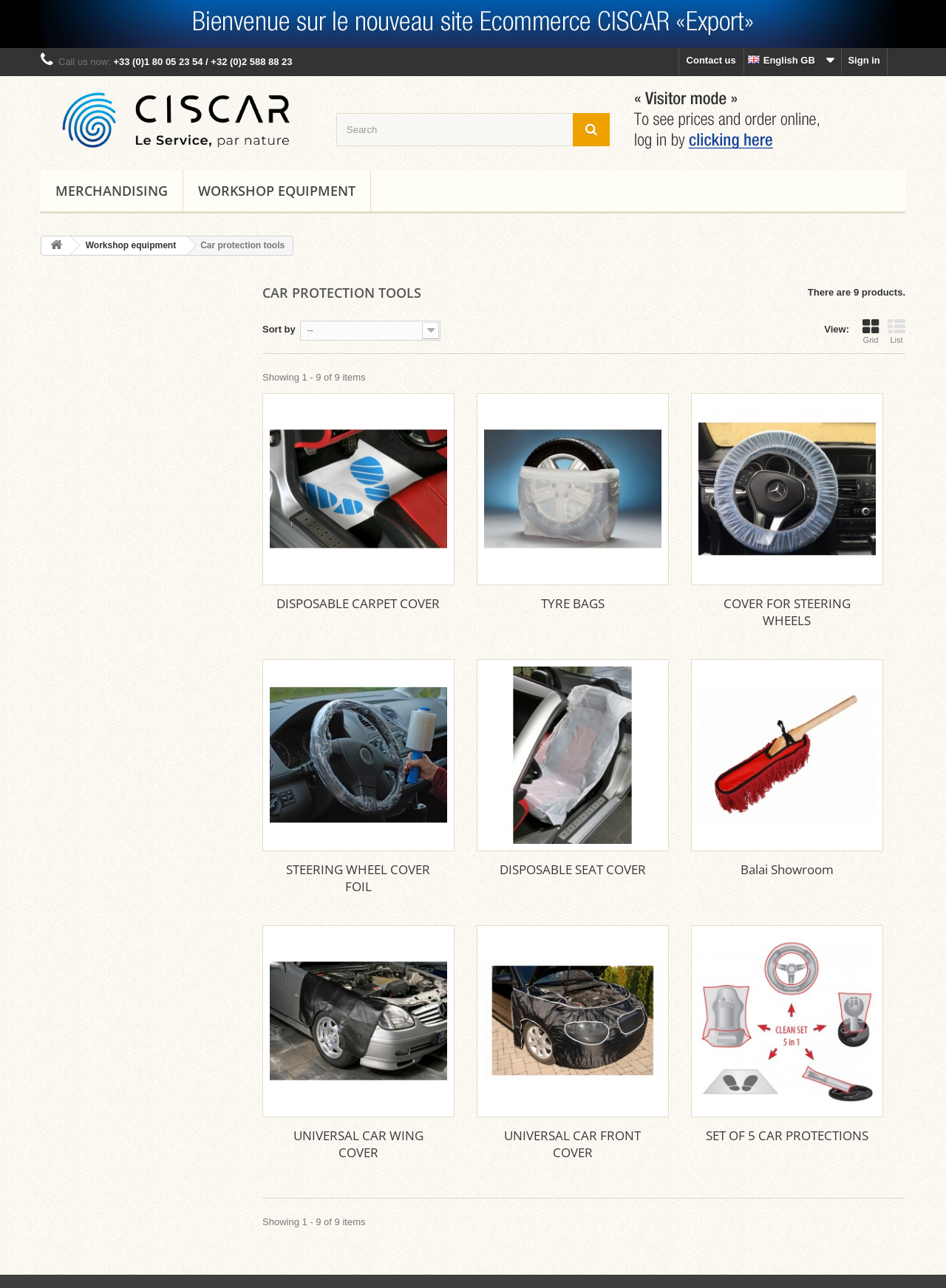Please reply to the following question using a single word or phrase: 
What type of products are shown on the webpage?

Car protection tools